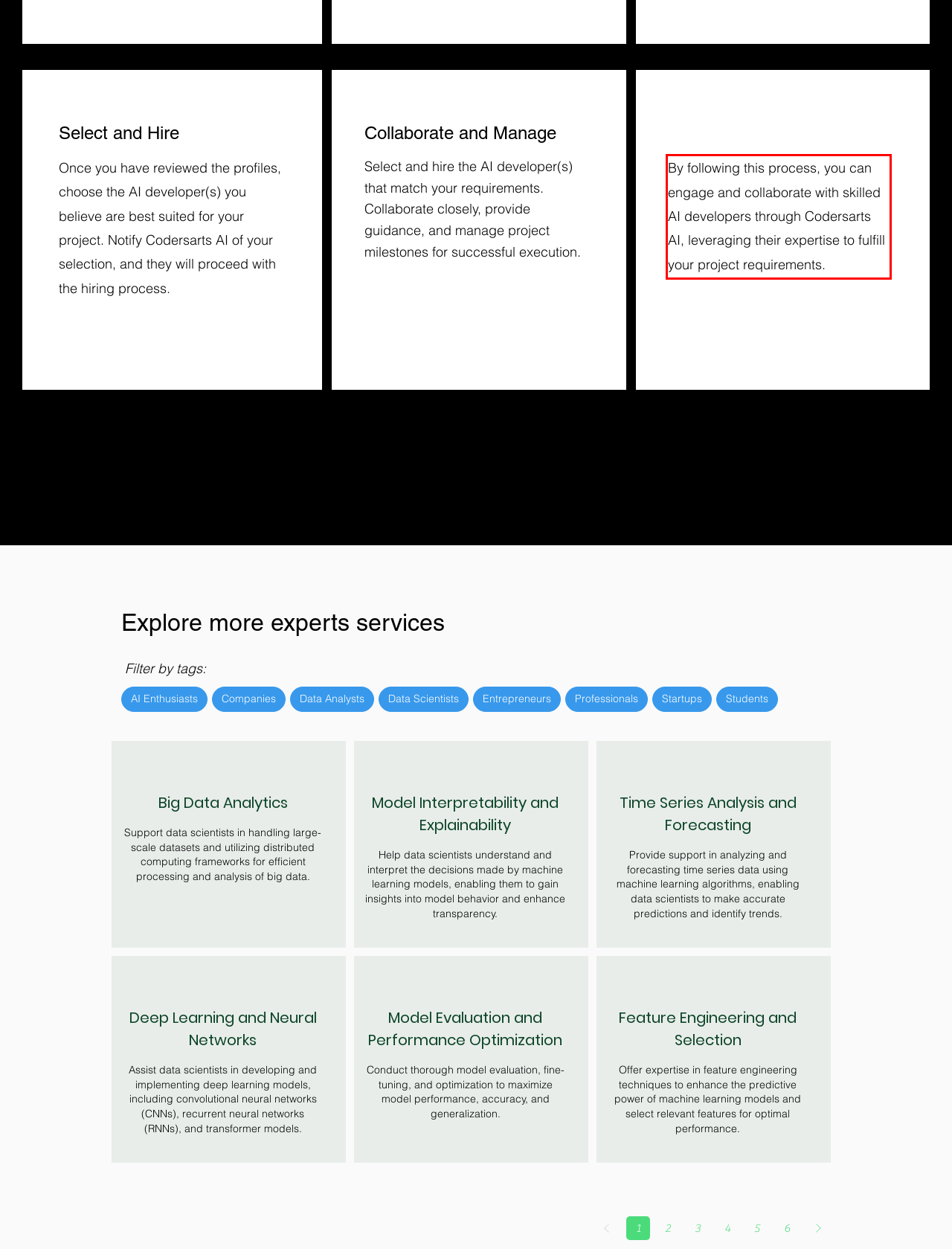Please perform OCR on the text content within the red bounding box that is highlighted in the provided webpage screenshot.

By following this process, you can engage and collaborate with skilled AI developers through Codersarts AI, leveraging their expertise to fulfill your project requirements.